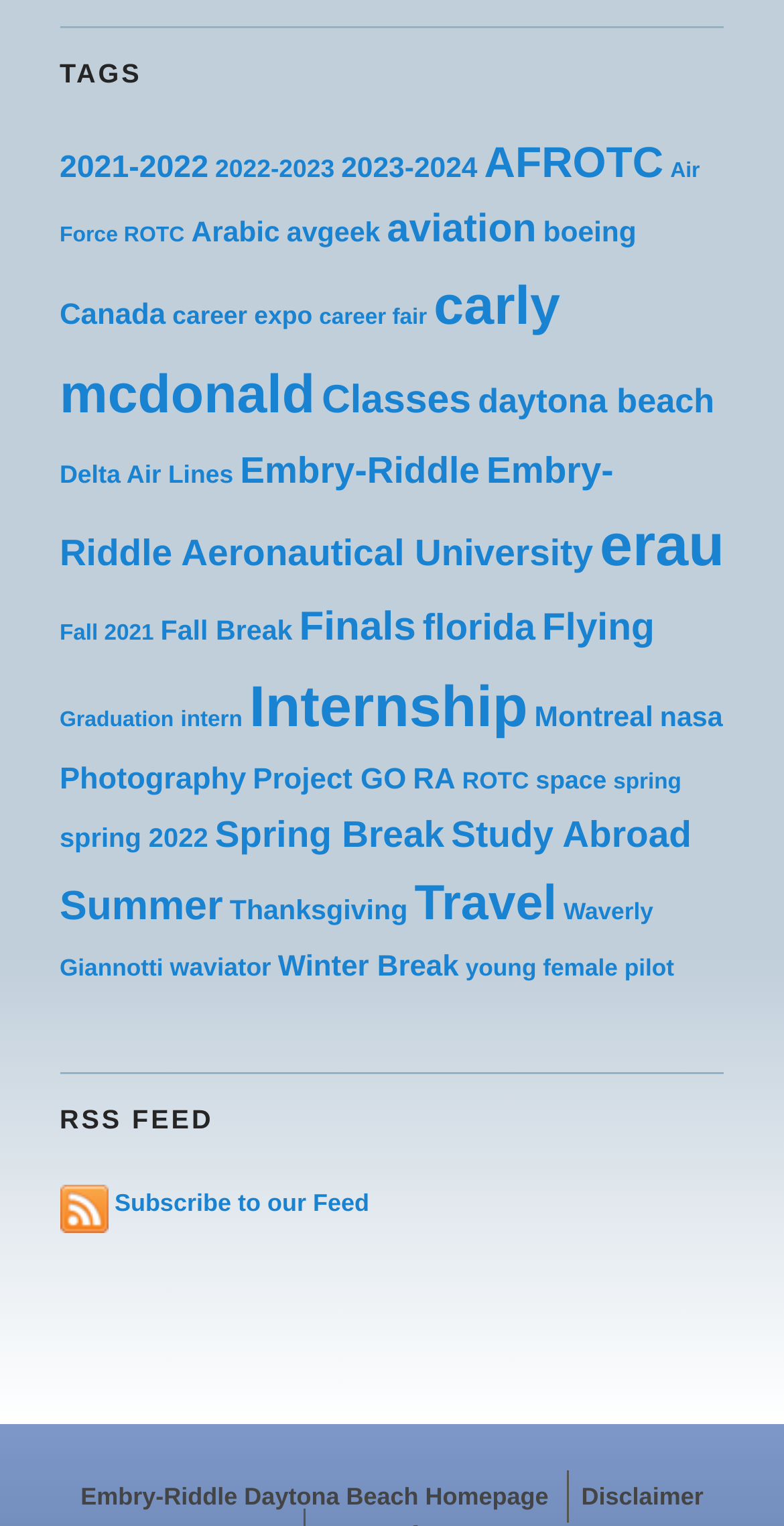Pinpoint the bounding box coordinates of the element that must be clicked to accomplish the following instruction: "View posts about aviation". The coordinates should be in the format of four float numbers between 0 and 1, i.e., [left, top, right, bottom].

[0.494, 0.136, 0.684, 0.165]